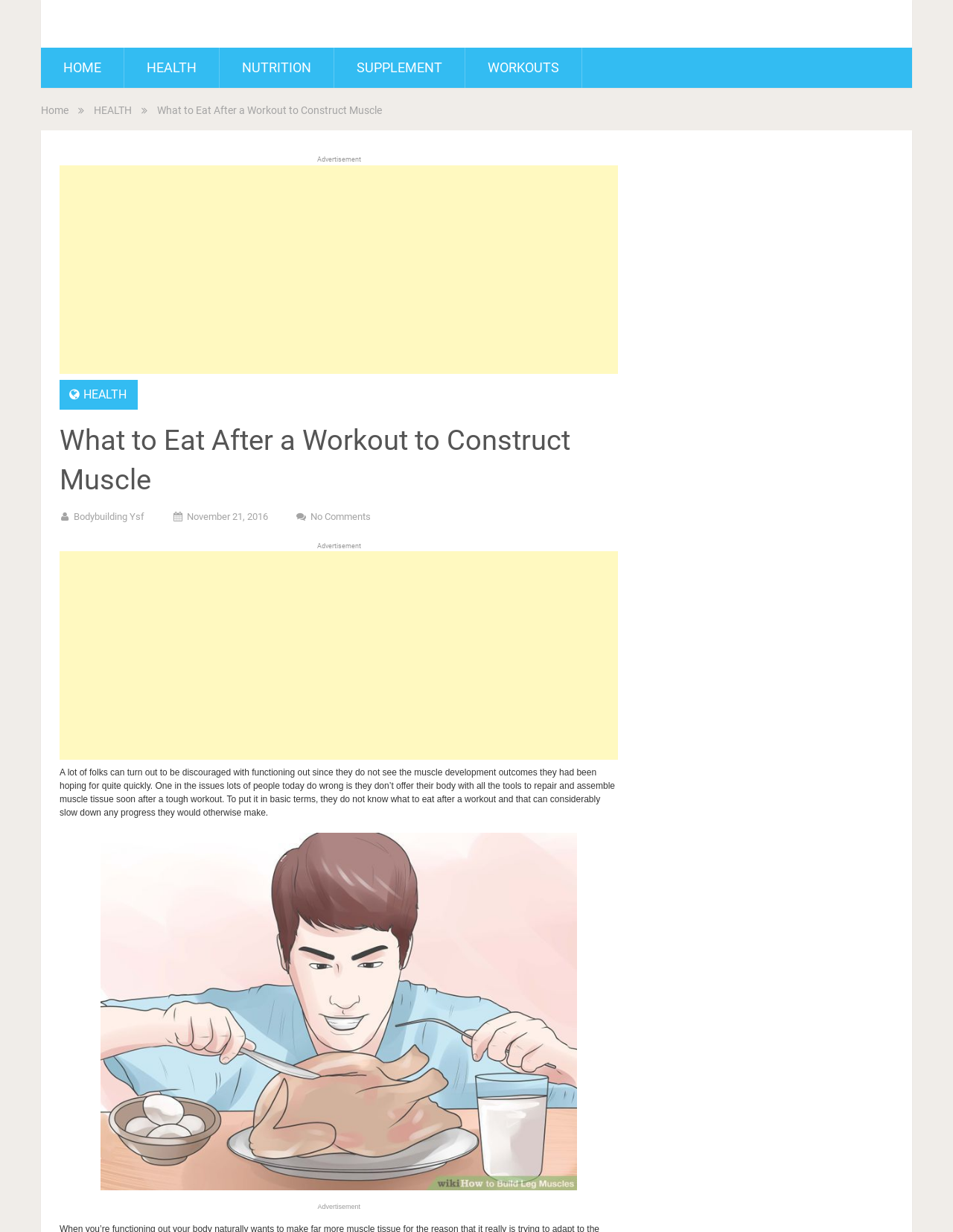Determine the bounding box coordinates of the section I need to click to execute the following instruction: "Click the HOME link". Provide the coordinates as four float numbers between 0 and 1, i.e., [left, top, right, bottom].

[0.043, 0.039, 0.13, 0.071]